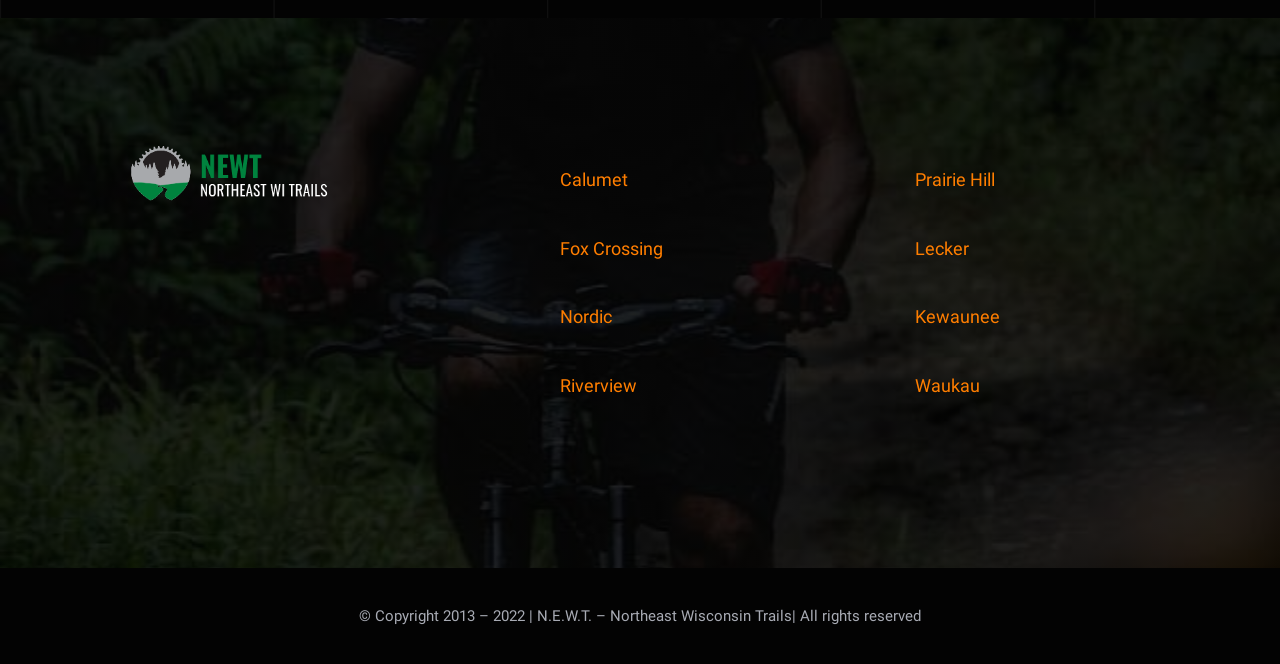Find the bounding box coordinates of the element you need to click on to perform this action: 'View the Halloween Addition + Subtraction Chatterbox'. The coordinates should be represented by four float values between 0 and 1, in the format [left, top, right, bottom].

None